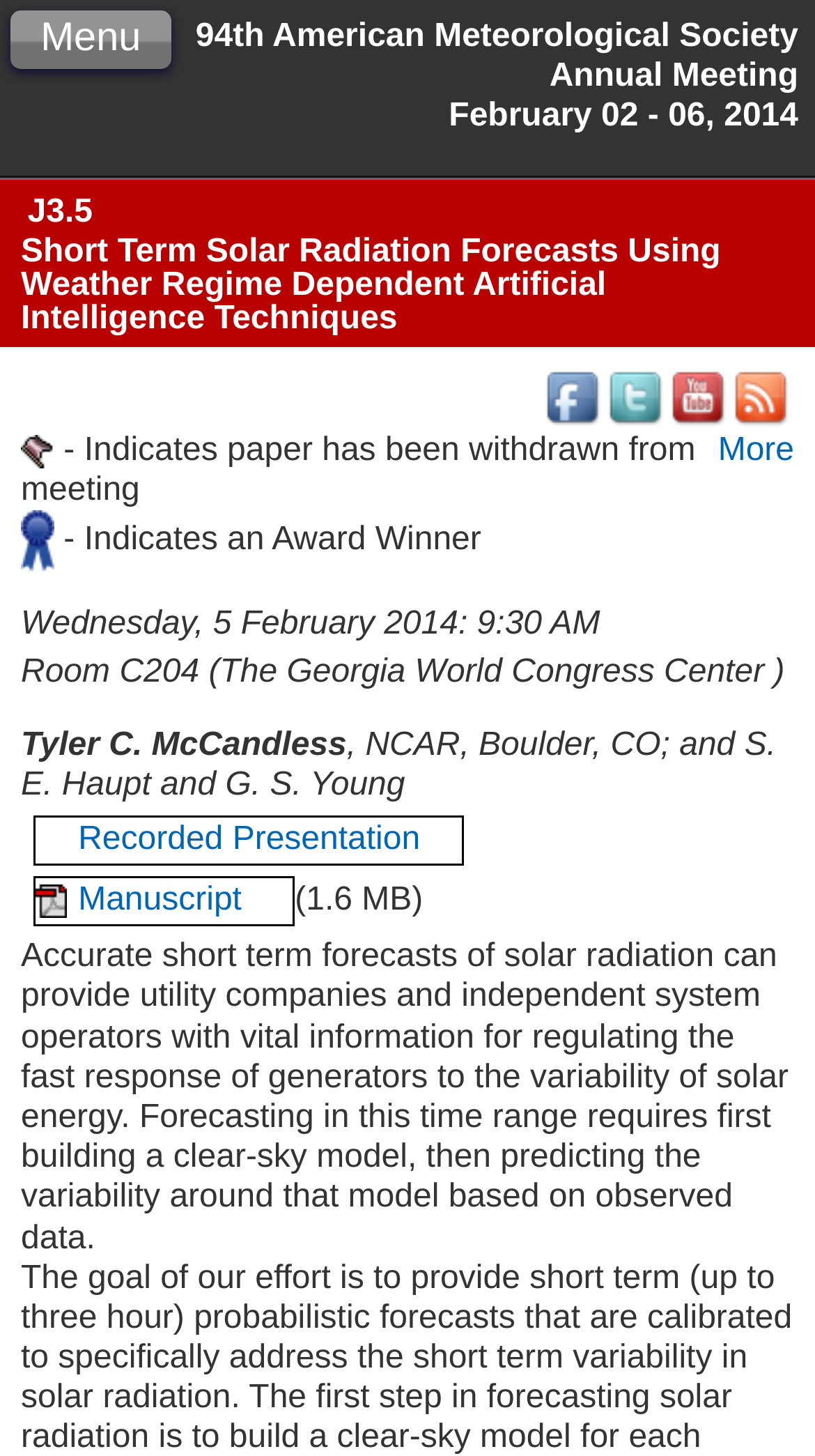Where is the presentation taking place?
Using the information from the image, provide a comprehensive answer to the question.

I found the answer by looking at the StaticText 'Room C204 (The Georgia World Congress Center )' which provides the location of the presentation.